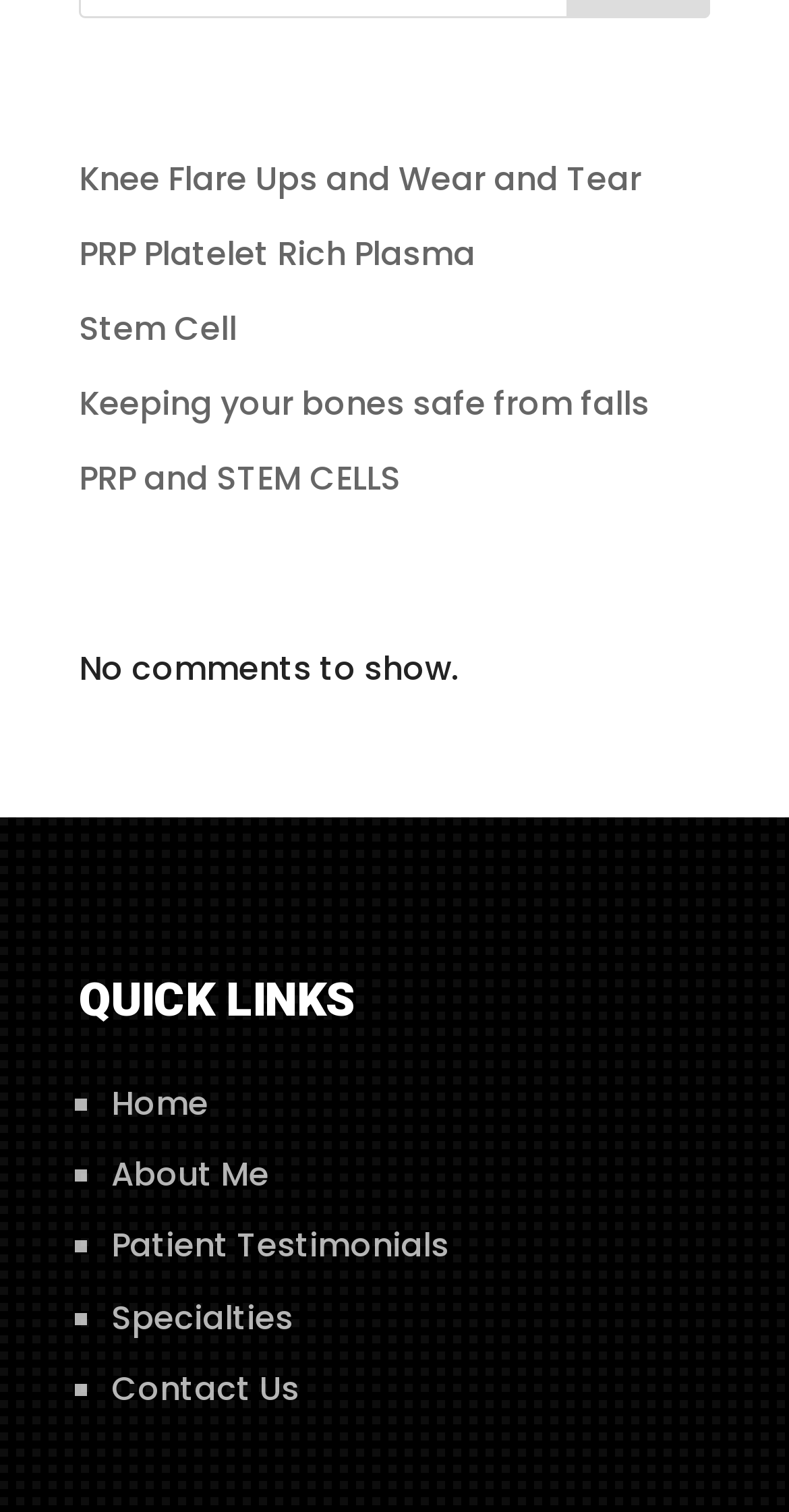Could you locate the bounding box coordinates for the section that should be clicked to accomplish this task: "view recent posts".

[0.1, 0.053, 0.9, 0.101]